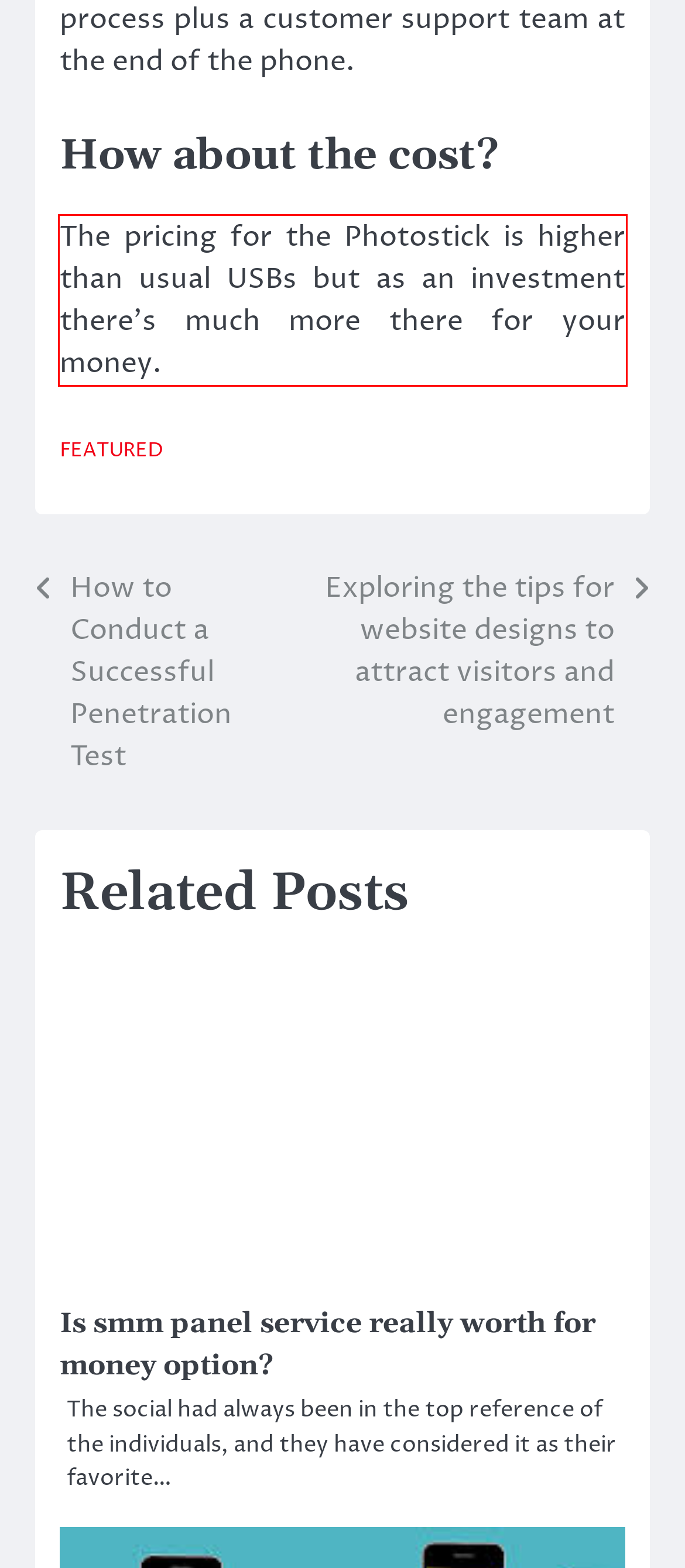Identify and extract the text within the red rectangle in the screenshot of the webpage.

The pricing for the Photostick is higher than usual USBs but as an investment there’s much more there for your money.